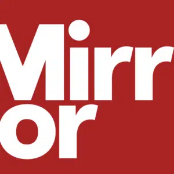Provide a short answer to the following question with just one word or phrase: What type of content does The Mirror focus on?

News and insights